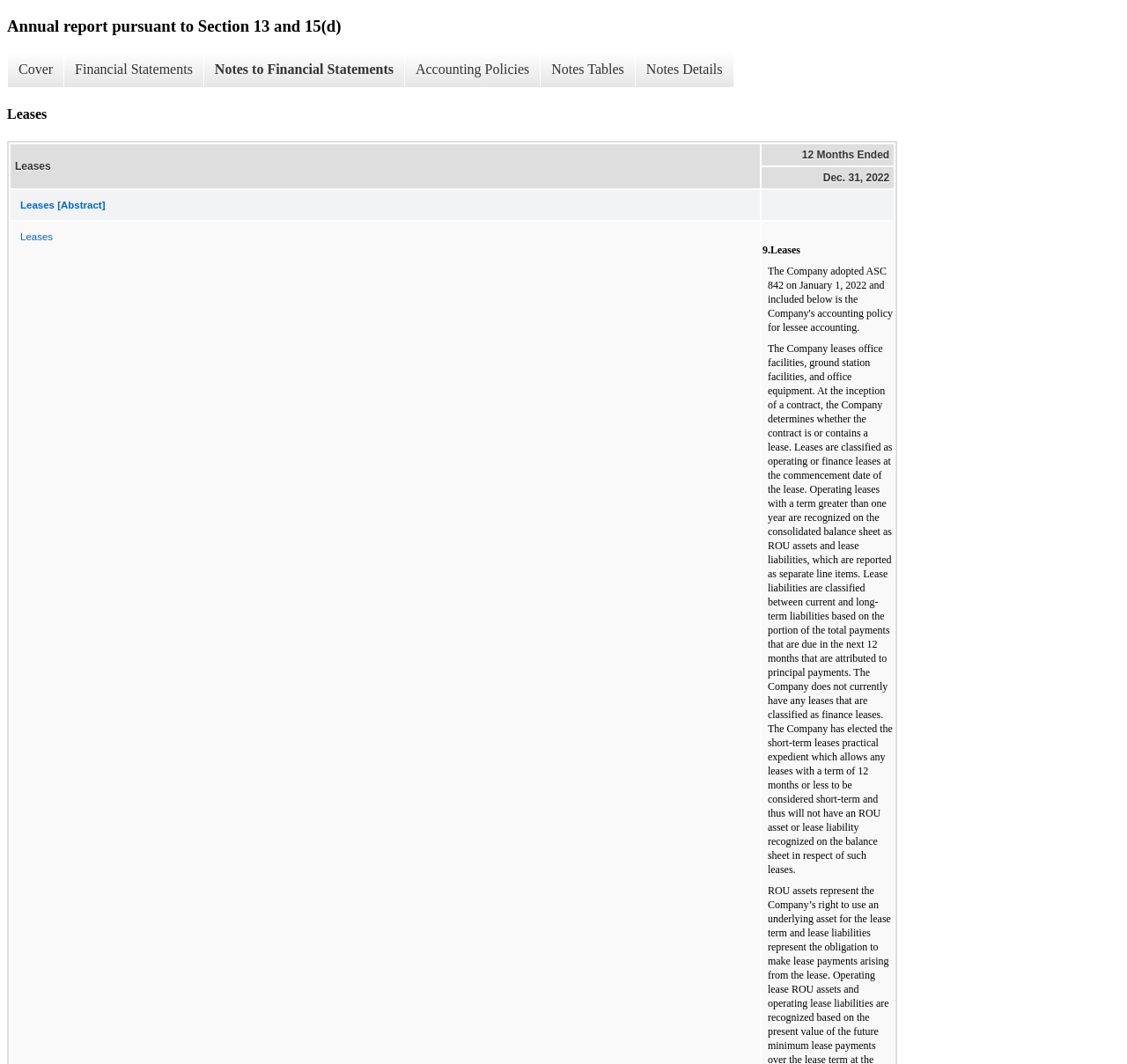Reply to the question with a brief word or phrase: What is the title of the second heading?

Leases